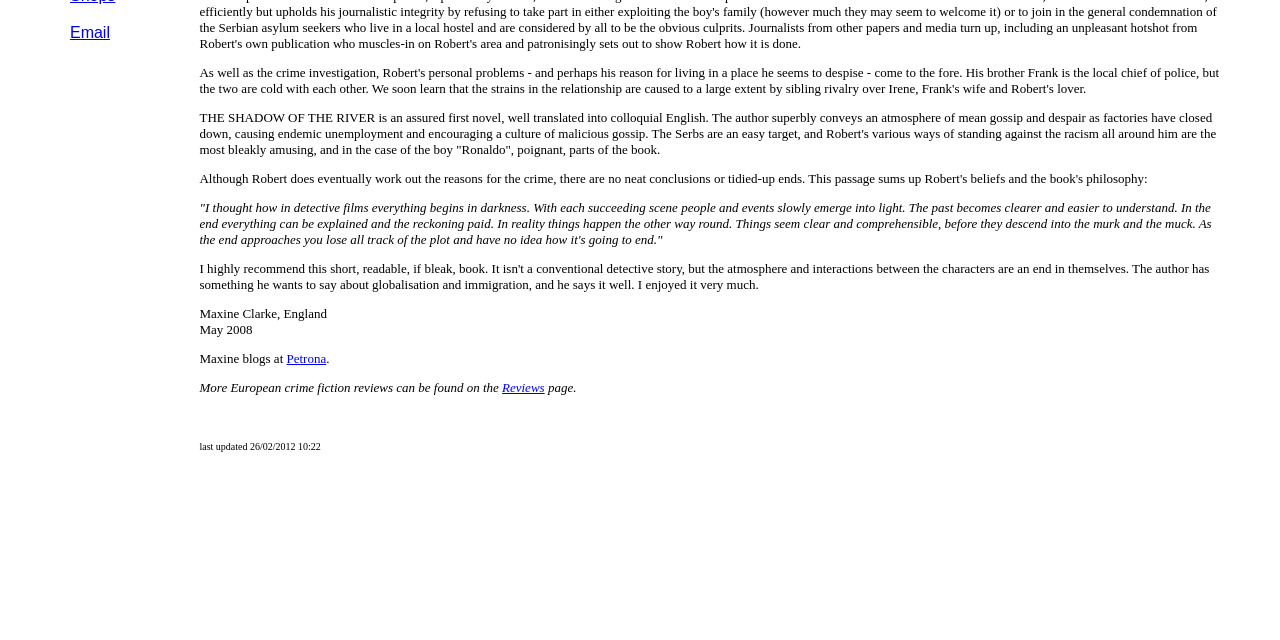Using the element description provided, determine the bounding box coordinates in the format (top-left x, top-left y, bottom-right x, bottom-right y). Ensure that all values are floating point numbers between 0 and 1. Element description: parent_node: Skip to content

None